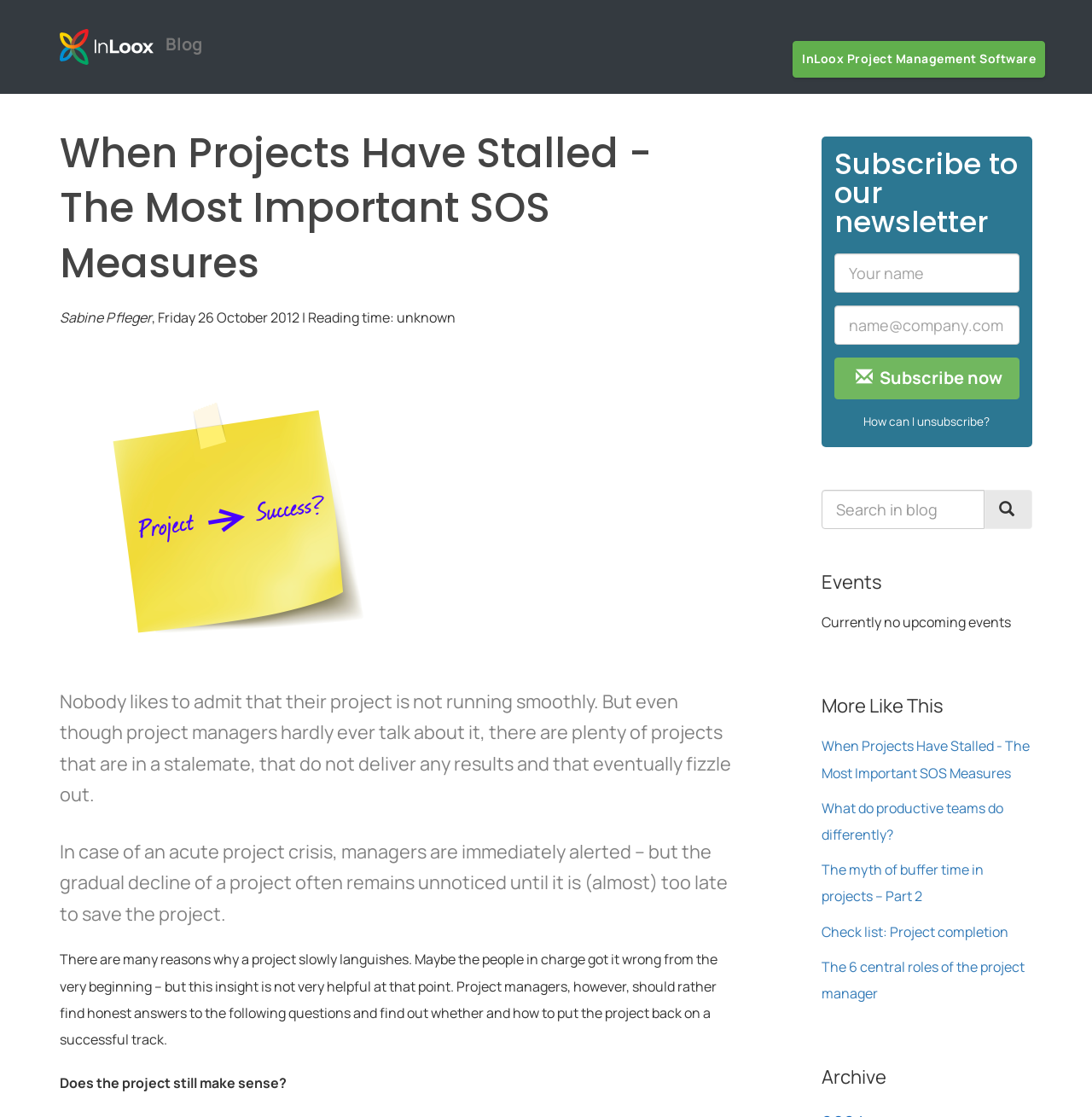What is the topic of the blog post?
Use the screenshot to answer the question with a single word or phrase.

Project management